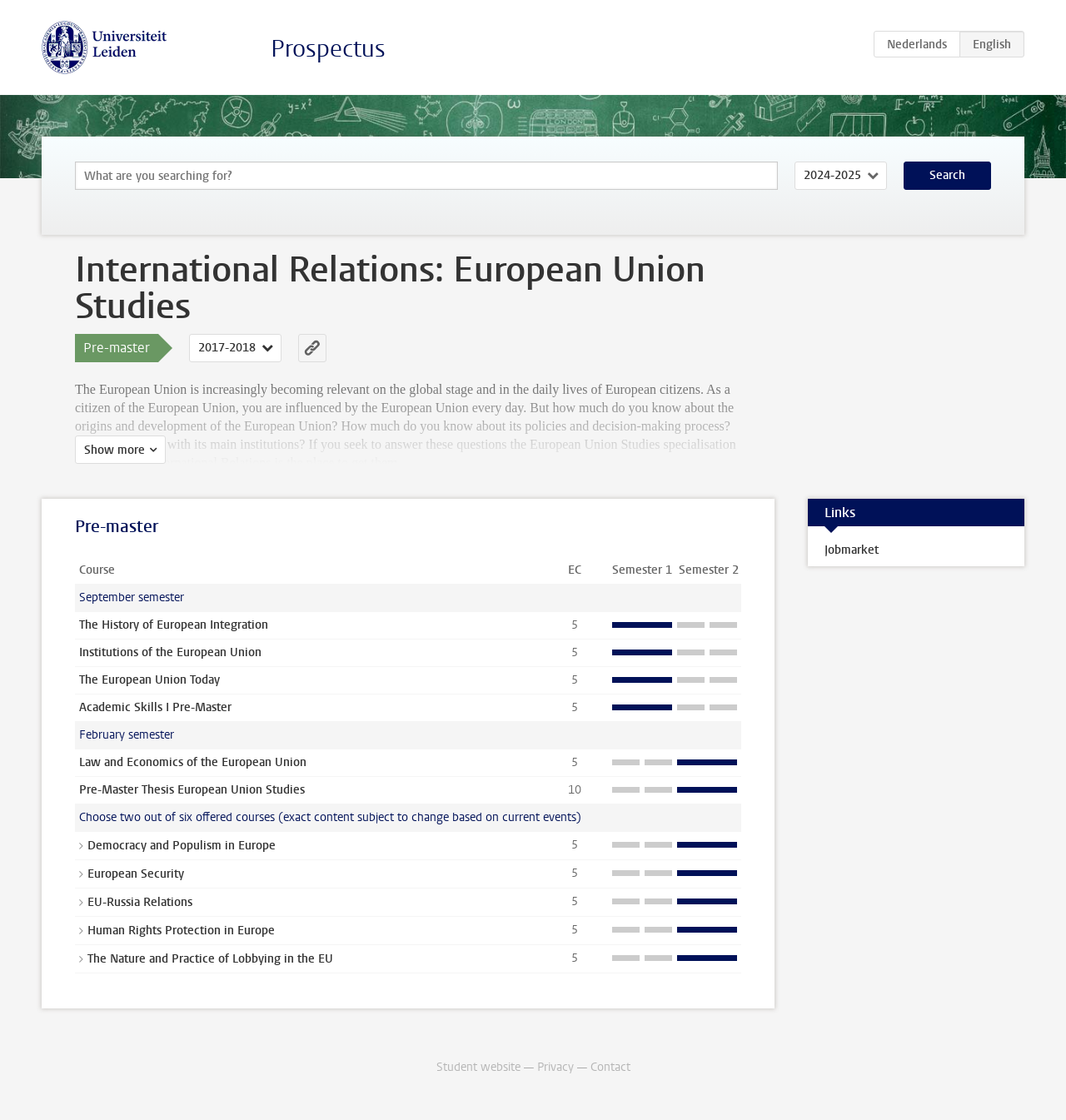Can you find the bounding box coordinates for the element that needs to be clicked to execute this instruction: "Search for keywords"? The coordinates should be given as four float numbers between 0 and 1, i.e., [left, top, right, bottom].

[0.07, 0.144, 0.73, 0.17]